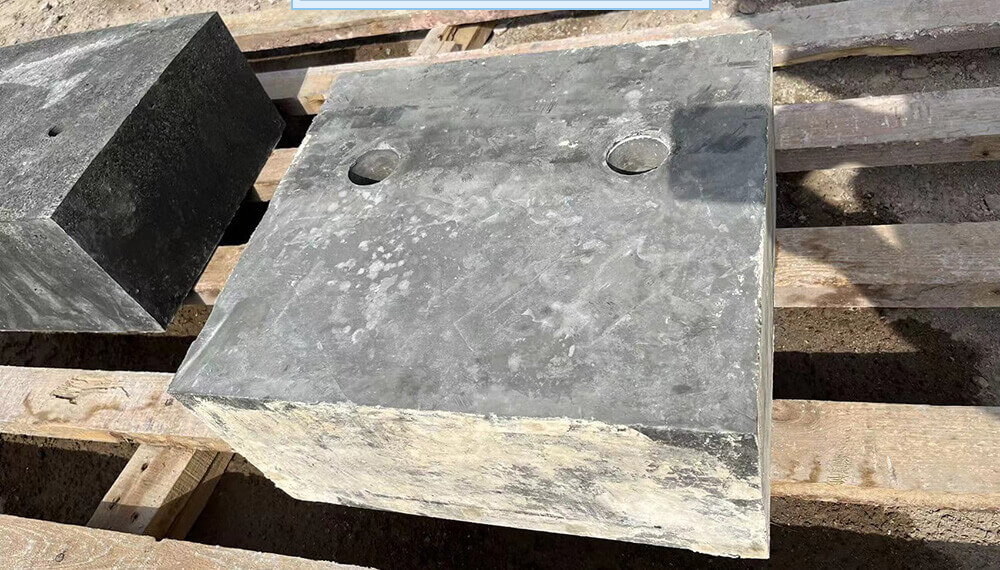Where are the castable prefabricated parts typically used?
Based on the image, give a one-word or short phrase answer.

high-temperature kilns